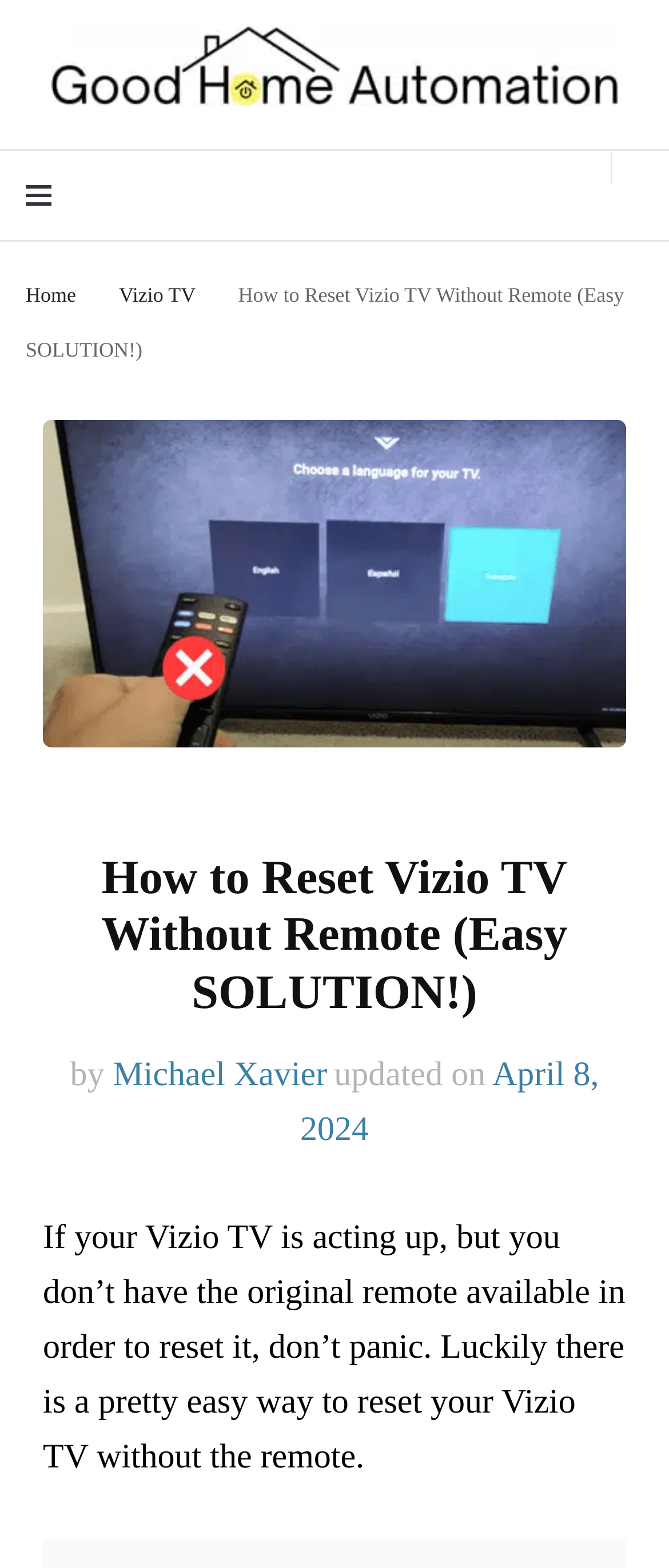What type of content does the website provide?
Kindly offer a detailed explanation using the data available in the image.

Based on the static text 'Tech troubleshooting and smart home guides' and the content of the current article, it can be inferred that the website provides guides and troubleshooting solutions for technical issues related to smart homes.